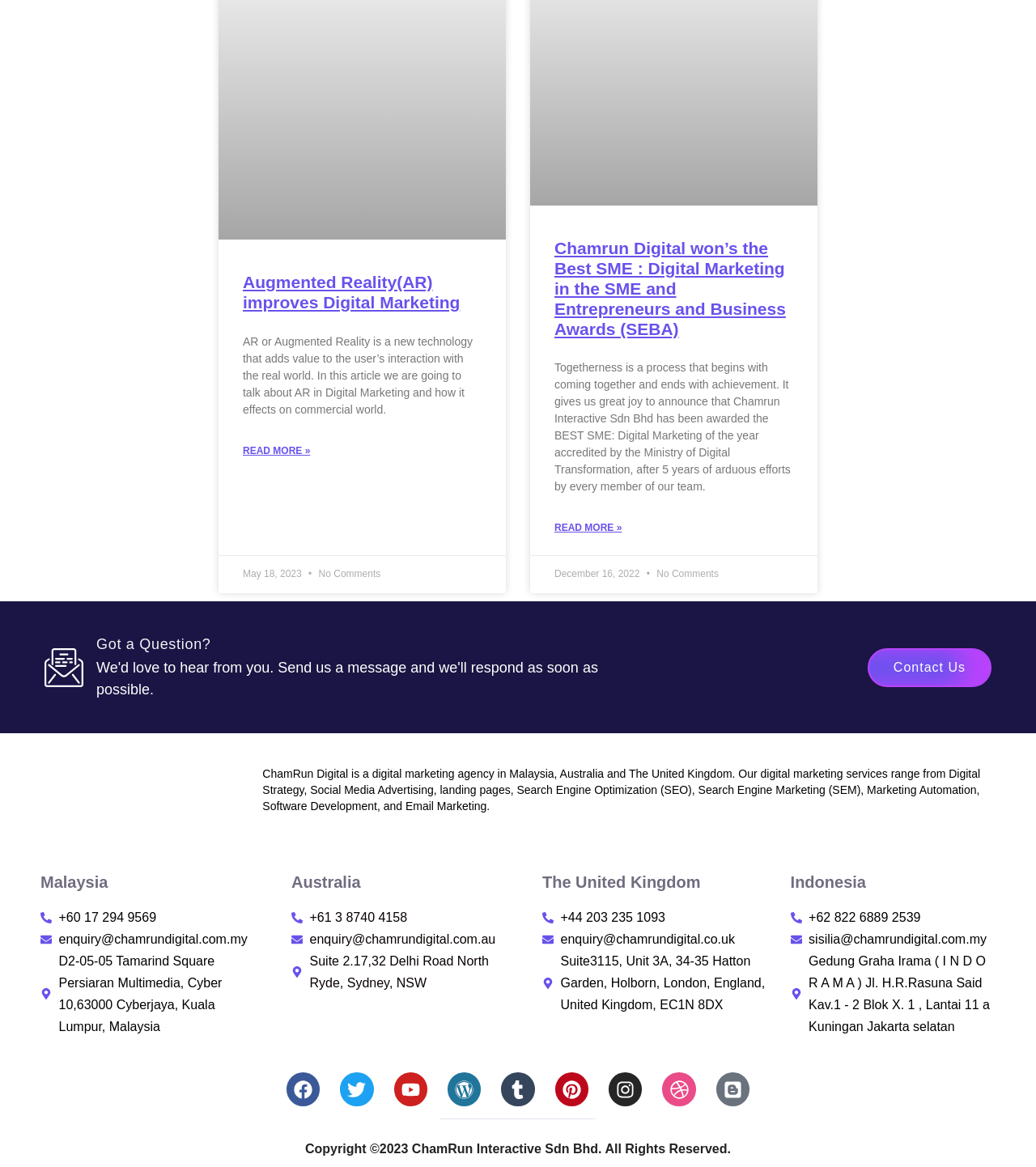What is the company name of the digital marketing agency?
Using the visual information, respond with a single word or phrase.

ChamRun Digital